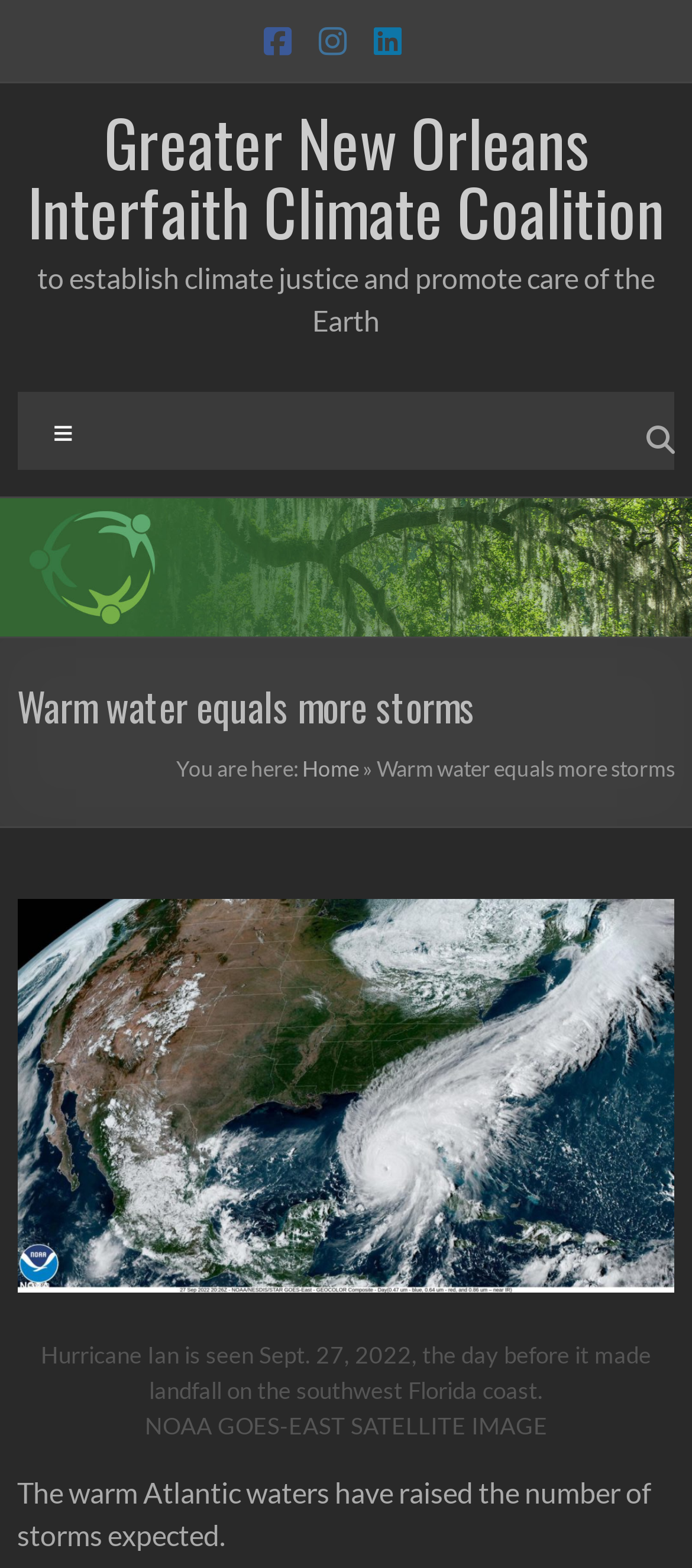Examine the image and give a thorough answer to the following question:
What is the name of the organization?

The name of the organization can be found in the heading element with the text 'Greater New Orleans Interfaith Climate Coalition' which is also a link.